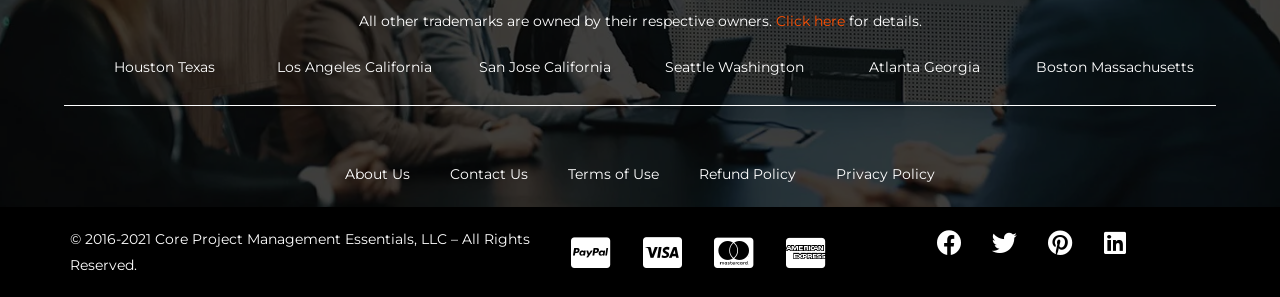Identify the bounding box coordinates for the element that needs to be clicked to fulfill this instruction: "Click on Paypal". Provide the coordinates in the format of four float numbers between 0 and 1: [left, top, right, bottom].

[0.434, 0.732, 0.489, 0.968]